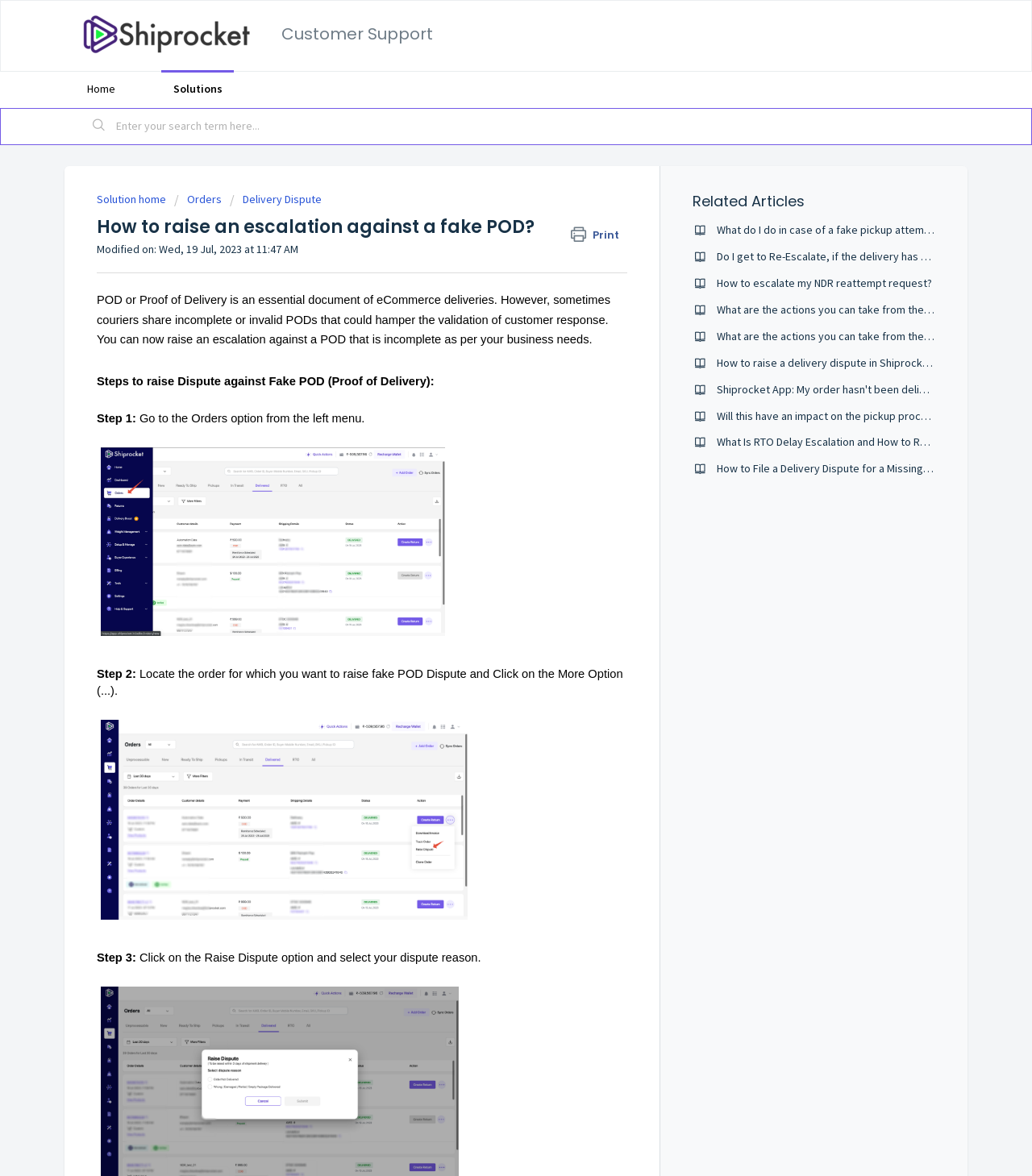Determine the bounding box coordinates for the clickable element to execute this instruction: "View the Reseller Program details". Provide the coordinates as four float numbers between 0 and 1, i.e., [left, top, right, bottom].

None